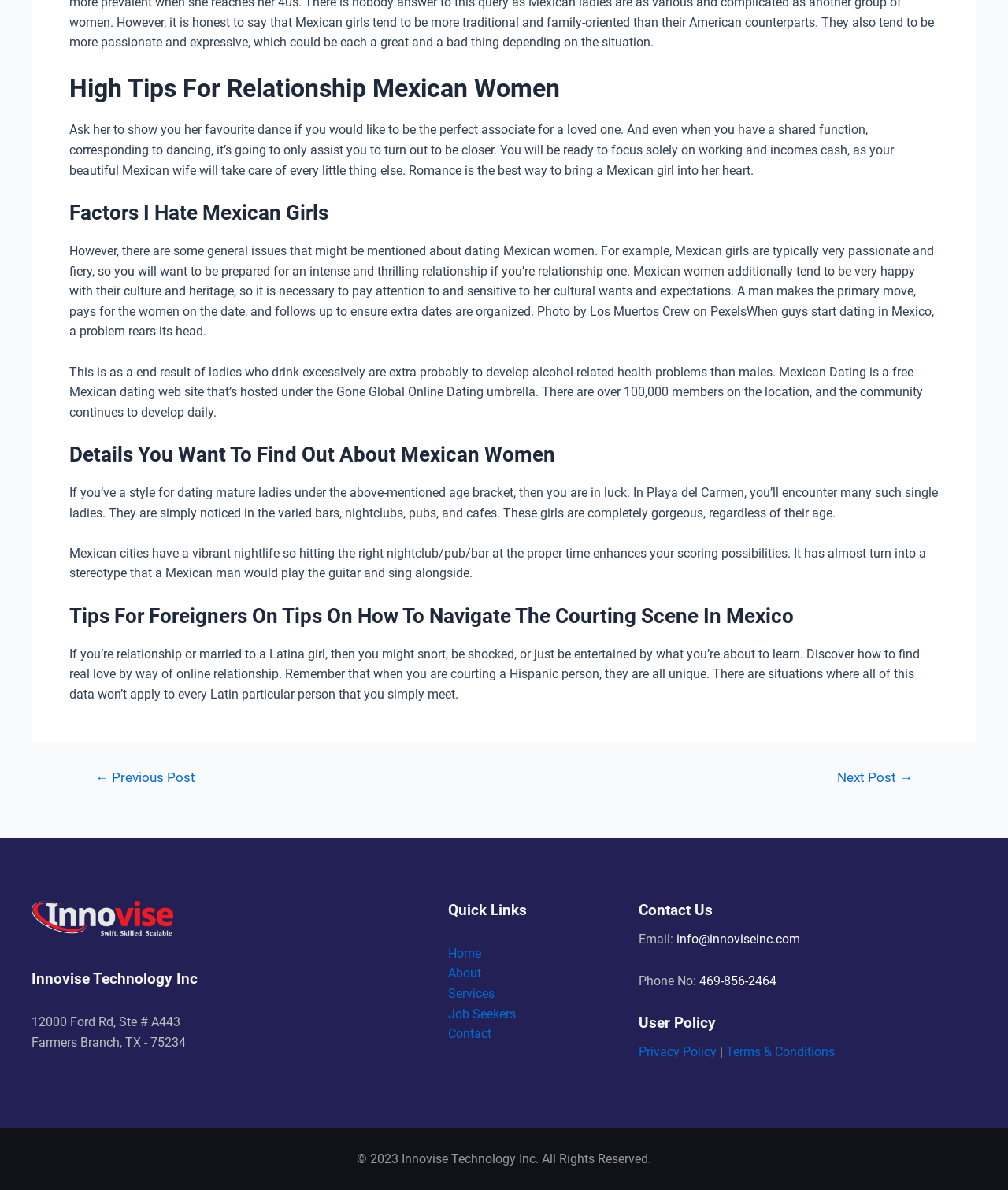Can you find the bounding box coordinates for the UI element given this description: "Services"? Provide the coordinates as four float numbers between 0 and 1: [left, top, right, bottom].

[0.444, 0.829, 0.49, 0.841]